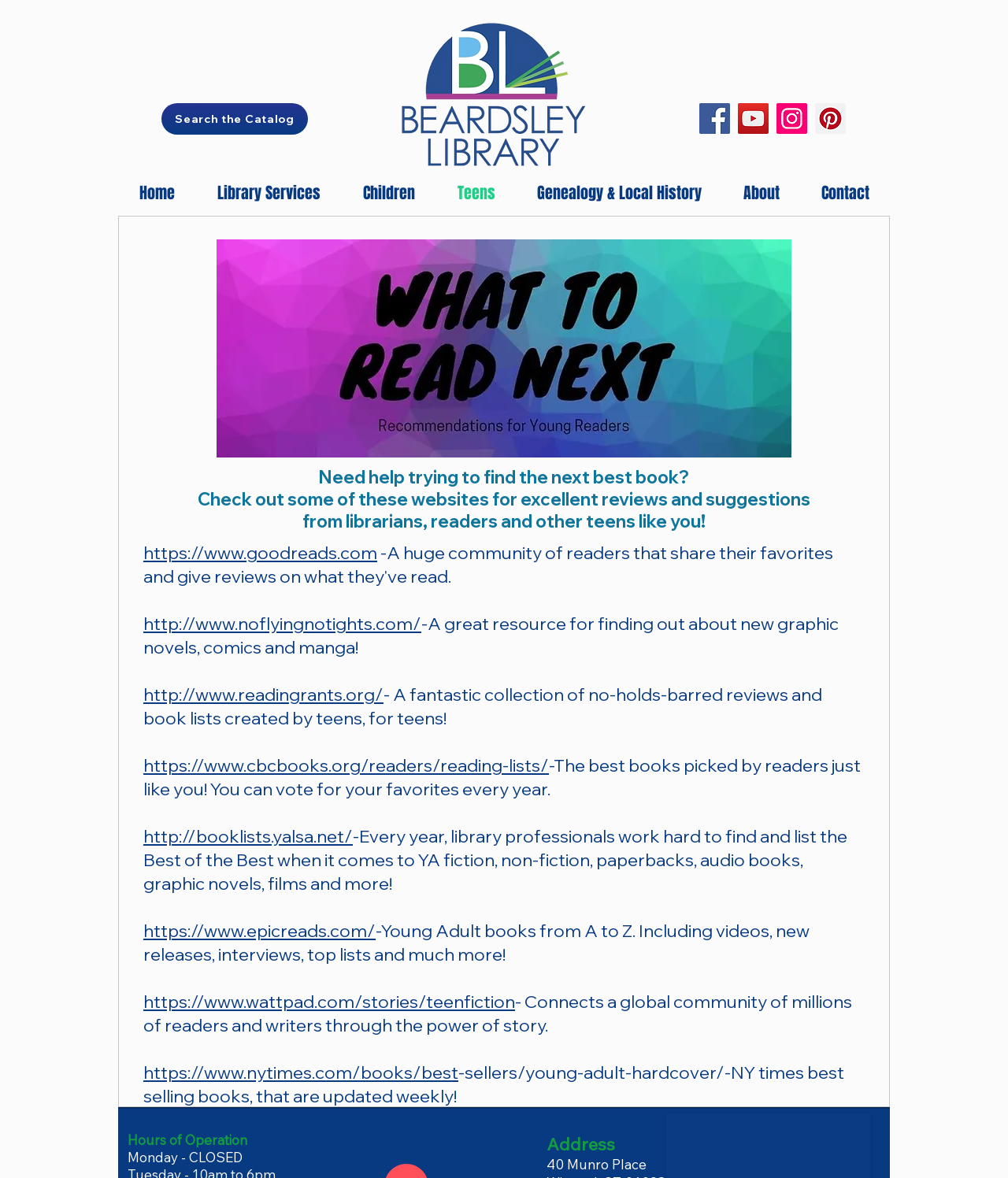Please provide a detailed answer to the question below based on the screenshot: 
What is the image displayed on the webpage?

I analyzed the content of the webpage and found an image with the description 'teen programs.jpg', which is the image displayed on the webpage.